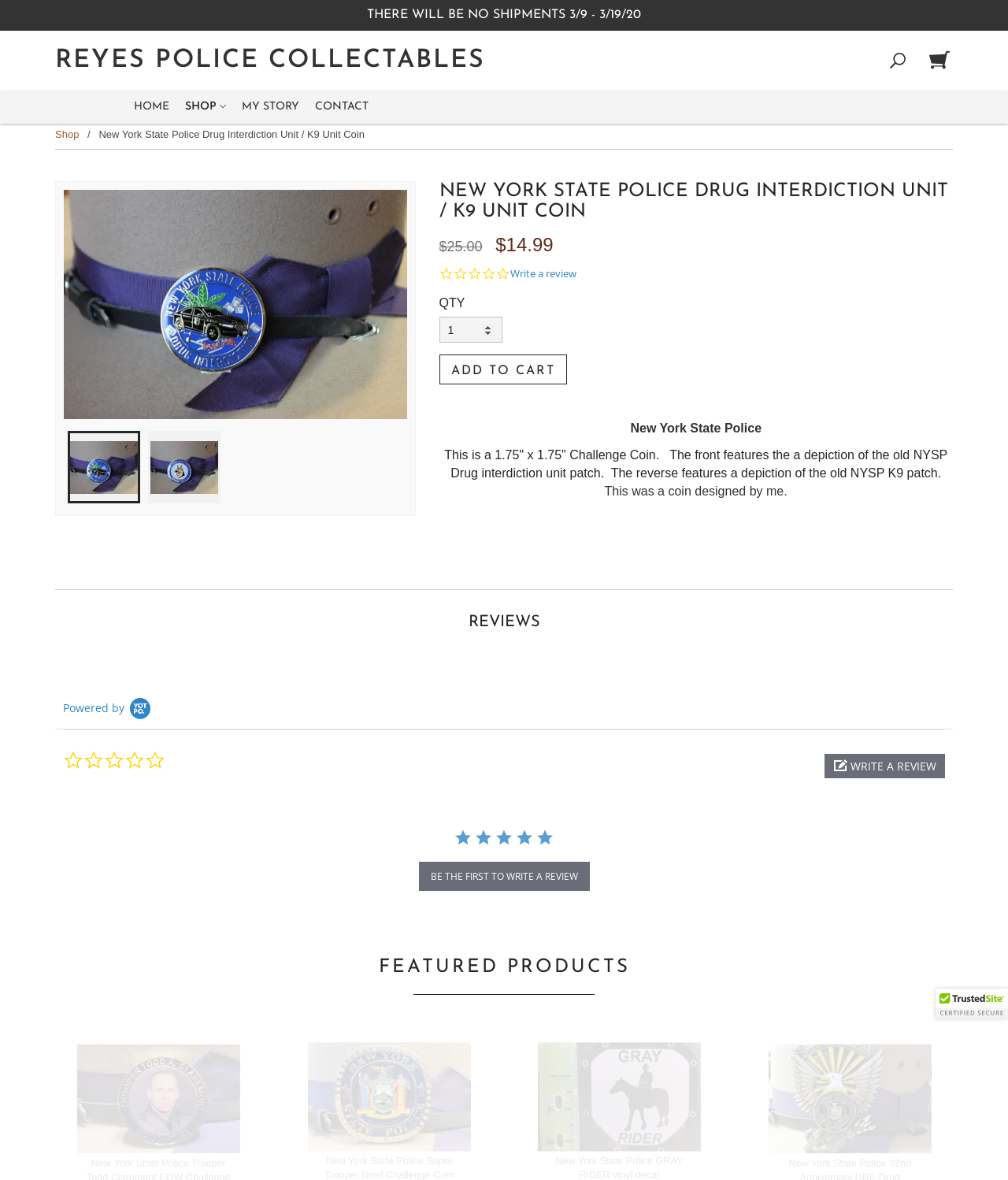What is the name of the police department?
Kindly give a detailed and elaborate answer to the question.

I found the name of the police department by reading the static text element that says 'New York State Police' which is located above the description of the coin.